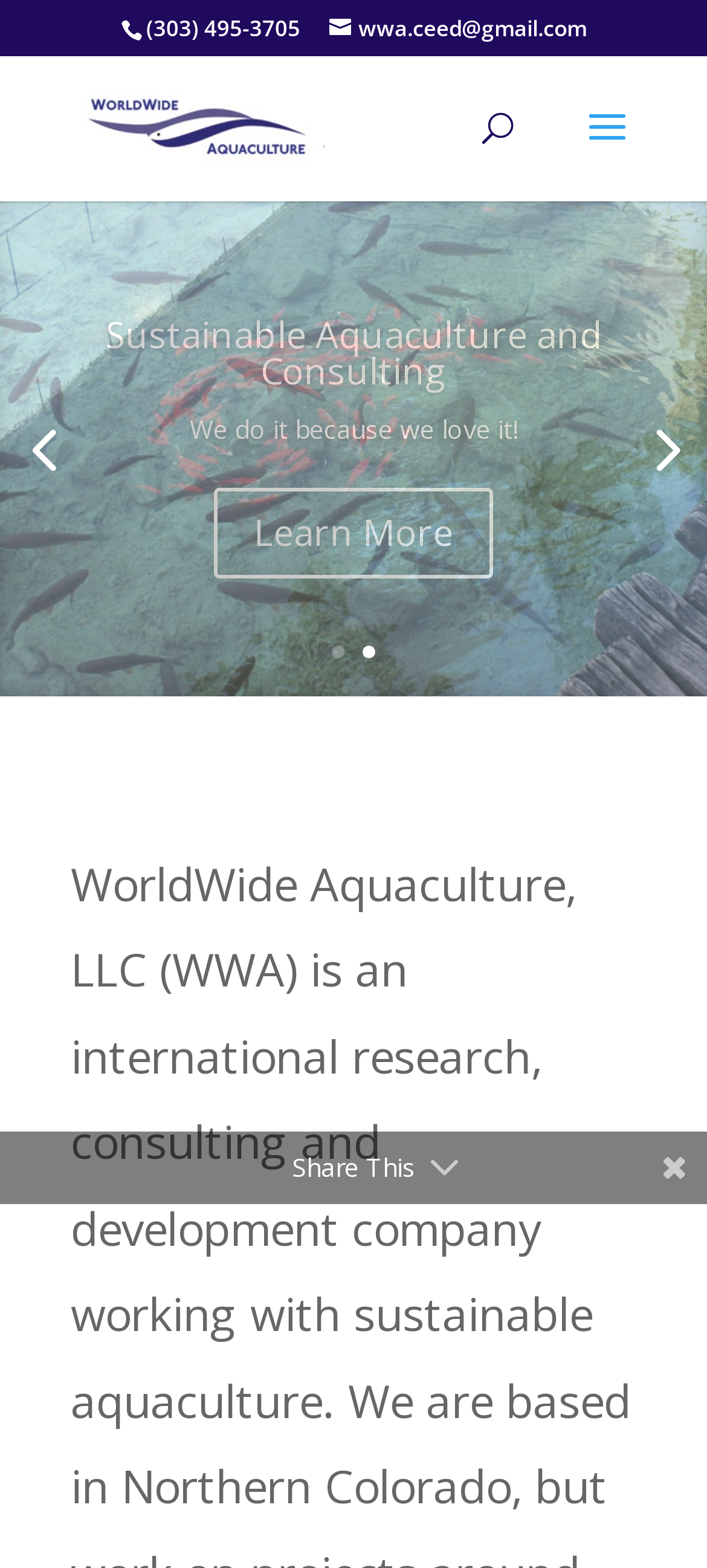Write an extensive caption that covers every aspect of the webpage.

The webpage appears to be related to Sustainable Research and Development, specifically focused on the aquaculture industry. At the top, there is a section with contact information, including a phone number "(303) 495-3705" and an email address "wwa.ceed@gmail.com". Next to the email address is a link to "WorldWide Aquaculture" accompanied by an image of the same name.

Below the contact information, there is a search bar with a searchbox labeled "Search for:". The search bar is positioned roughly in the middle of the page, spanning about half of the page's width.

The main content of the page is organized in a table layout. At the top of the table, there is a heading that reads "Share the wealth of knowledge of Aquaculture Industry Specialists". Below the heading, there is a link with the same text. Further down, there is a static text that says "Register for FREE biweekly Webinar", followed by a link labeled "Register Now 5".

On the left side of the page, there are three links labeled "4", "1", and "2", which appear to be navigation links. On the right side, there is a link labeled "5". At the bottom of the page, there is a static text that says "Share This".

Overall, the webpage seems to be promoting webinars and sharing knowledge related to the aquaculture industry, with a focus on sustainable research and development.